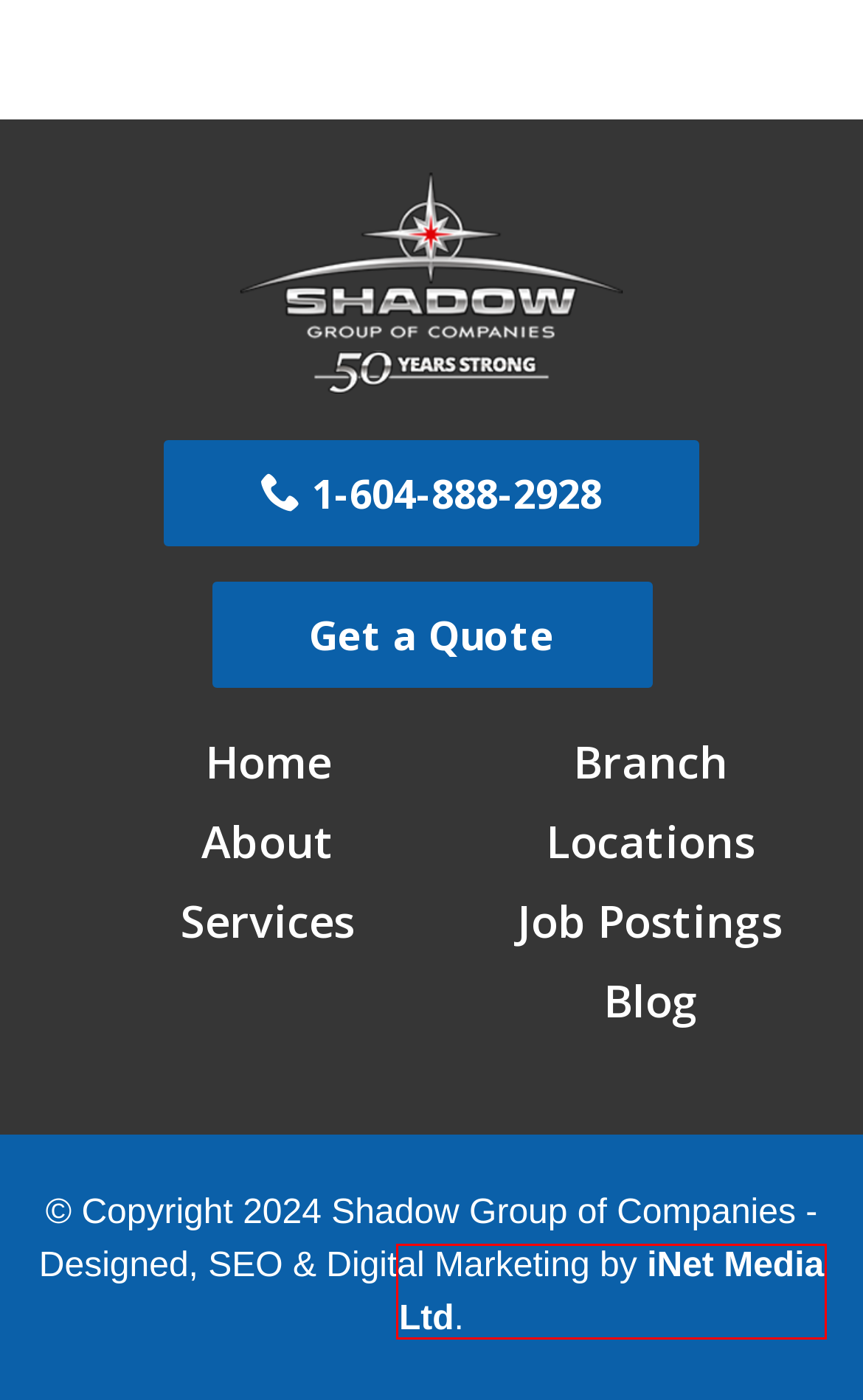Examine the screenshot of the webpage, noting the red bounding box around a UI element. Pick the webpage description that best matches the new page after the element in the red bounding box is clicked. Here are the candidates:
A. About Us | Logistics & Transportation | Shadow Group
B. Contact Us | Logistics & Transportation | Shadow Group
C. Calgary's Innovative Digital Marketing Agency | iNet Media
D. Logistical Solutions & Transportation | Shadow Group
E. Line-Haul Transportation & Logistics | Shadow Group
F. Logistics & Transportation Services | Shadow Group
G. Rates & Quotes | Logistics & Transportation | Shadow Group
H. Container Drayage Services | Shadow Group

C